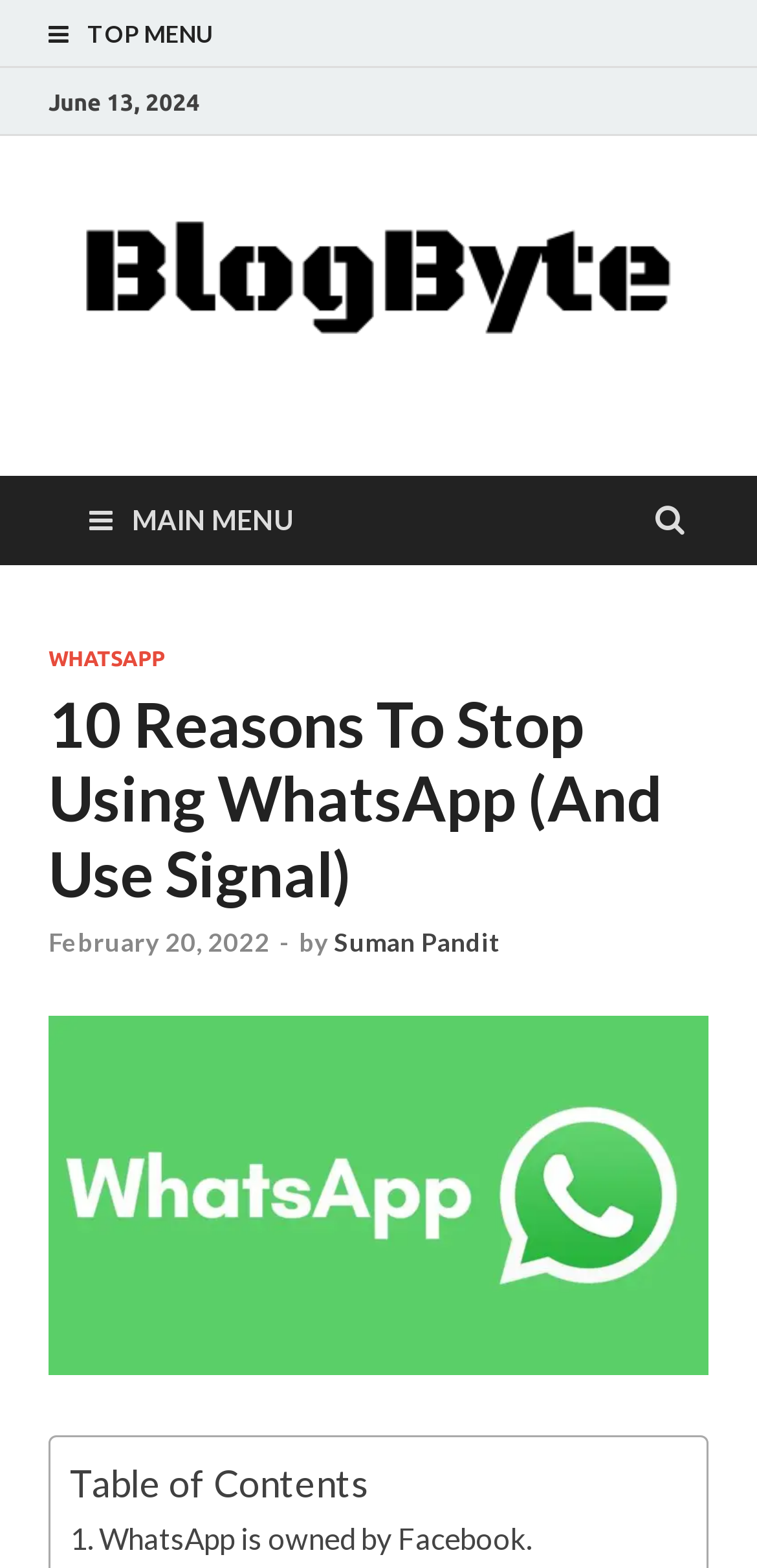What is the topic of the article?
From the image, respond with a single word or phrase.

WhatsApp and Signal